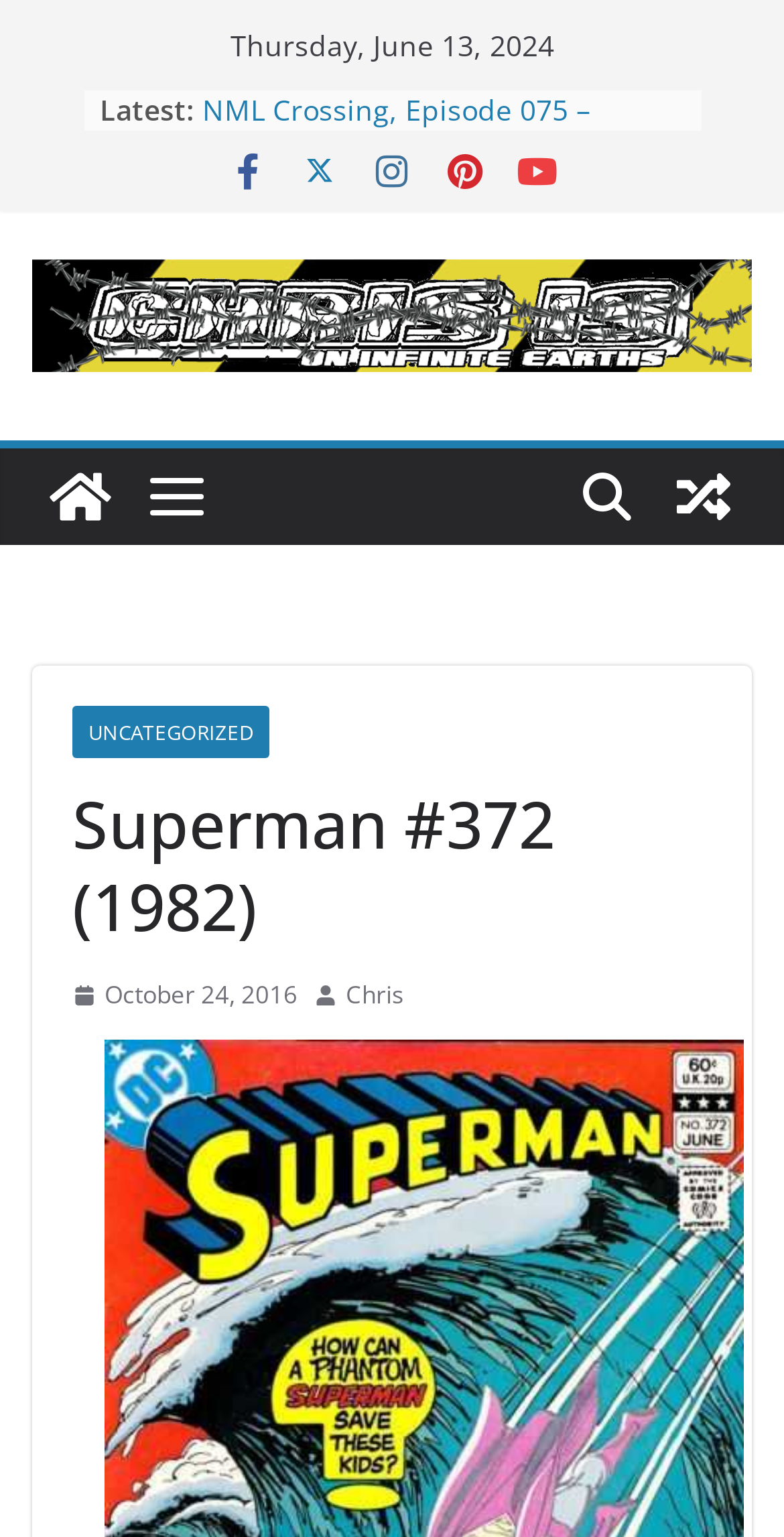Can you show the bounding box coordinates of the region to click on to complete the task described in the instruction: "View a random post"?

[0.836, 0.291, 0.959, 0.354]